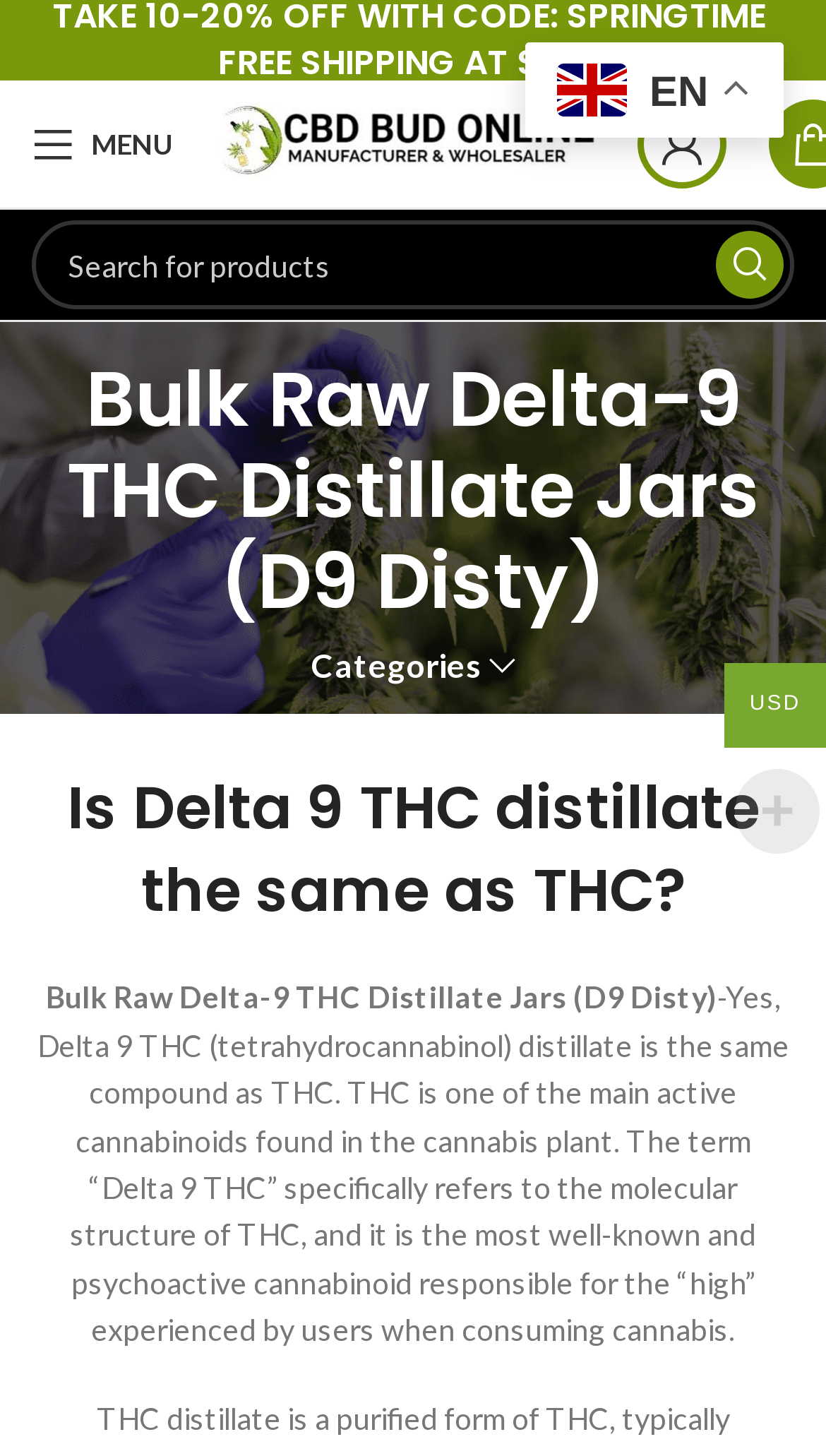What is the main topic of the webpage?
Please respond to the question with a detailed and thorough explanation.

The main topic of the webpage is 'Delta 9 THC distillate' which is indicated by the heading element 'Bulk Raw Delta-9 THC Distillate Jars (D9 Disty)' and the static text element 'Bulk Raw Delta-9 THC Distillate Jars (D9 Disty)'.